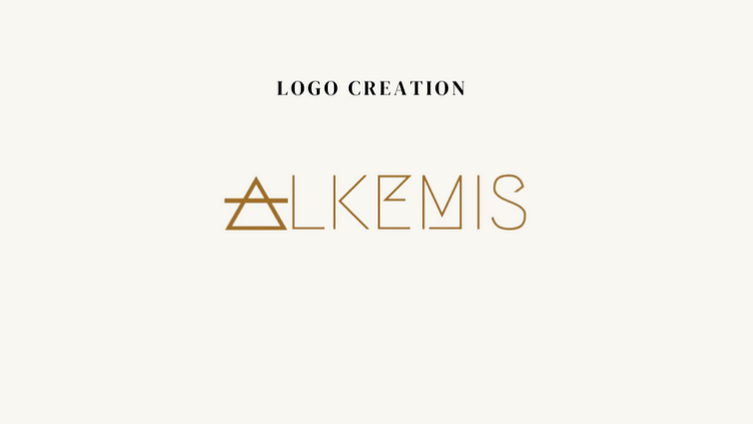Detail all significant aspects of the image you see.

The image showcases an elegant logo design for "ALKEMIS," prominently centered against a soft, light background. Above the logo is the phrase "LOGO CREATION," written in a bold and stylish font, indicating the context of branding and design. The logo itself features a contemporary, minimalist aesthetic with the letters "ALKEMIS" rendered in a sophisticated golden hue. The design incorporates geometric elements, specifically a stylized symbol that resembles an alchemical symbol, suggesting themes of transformation and creativity. Overall, the composition reflects a modern and refined approach to logo creation.